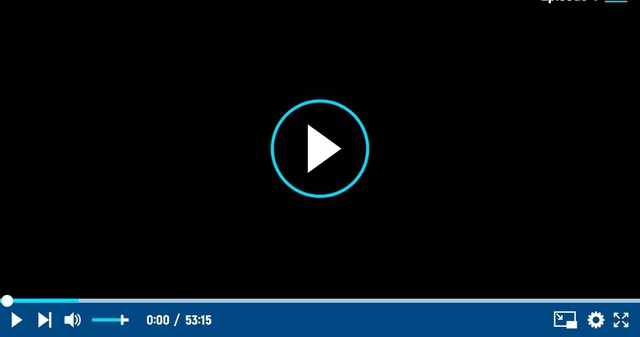What is the purpose of the circular button?
Give a thorough and detailed response to the question.

The circular button is centered on the screen and is a prominent feature of the video player interface. Its purpose is to invite viewers to start watching the video, as indicated by its play button design.